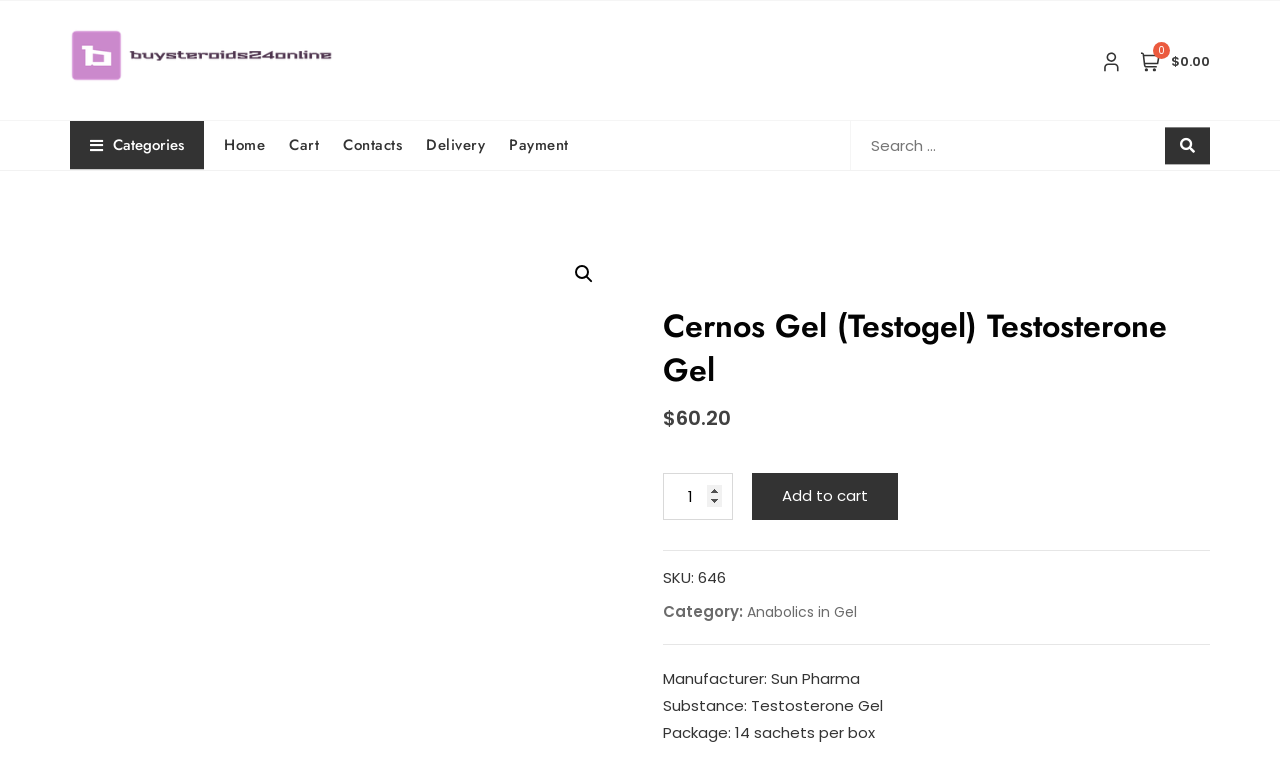What is the price of Cernos Gel (Testogel) Testosterone Gel?
Please look at the screenshot and answer using one word or phrase.

$60.20